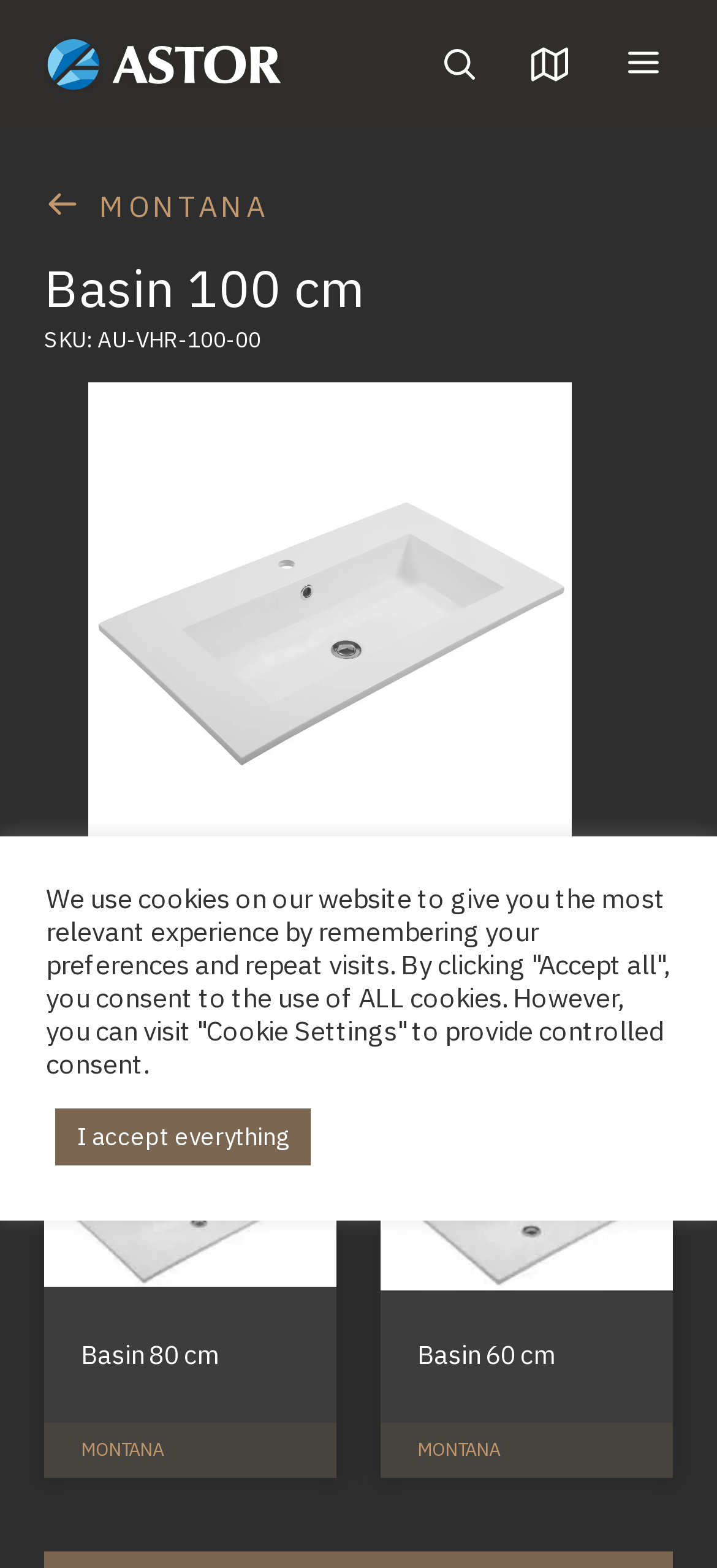Determine the bounding box coordinates for the element that should be clicked to follow this instruction: "Click the search button". The coordinates should be given as four float numbers between 0 and 1, in the format [left, top, right, bottom].

[0.615, 0.014, 0.687, 0.068]